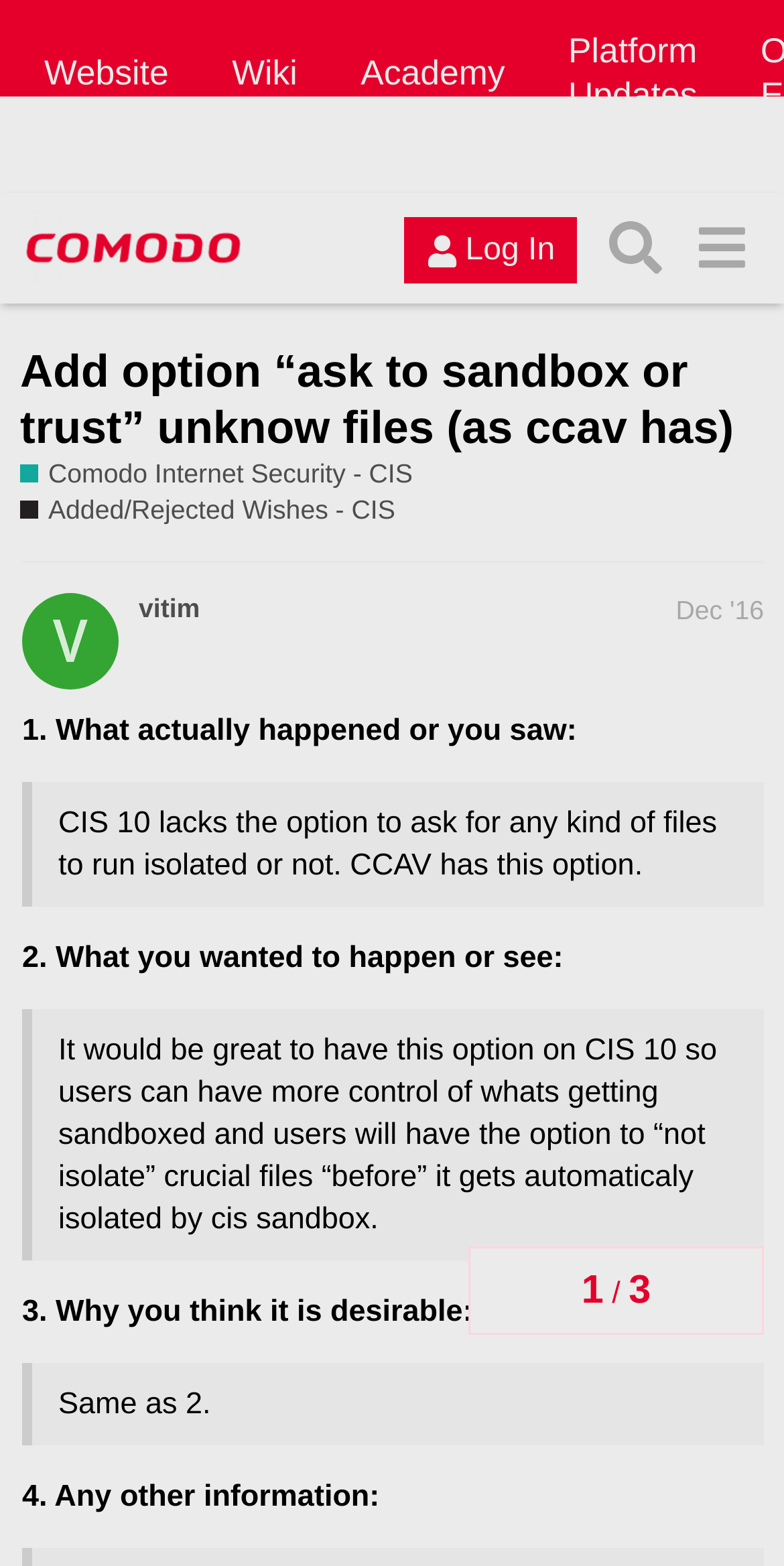Specify the bounding box coordinates of the region I need to click to perform the following instruction: "View the 'Platform Updates'". The coordinates must be four float numbers in the range of 0 to 1, i.e., [left, top, right, bottom].

[0.694, 0.01, 0.92, 0.082]